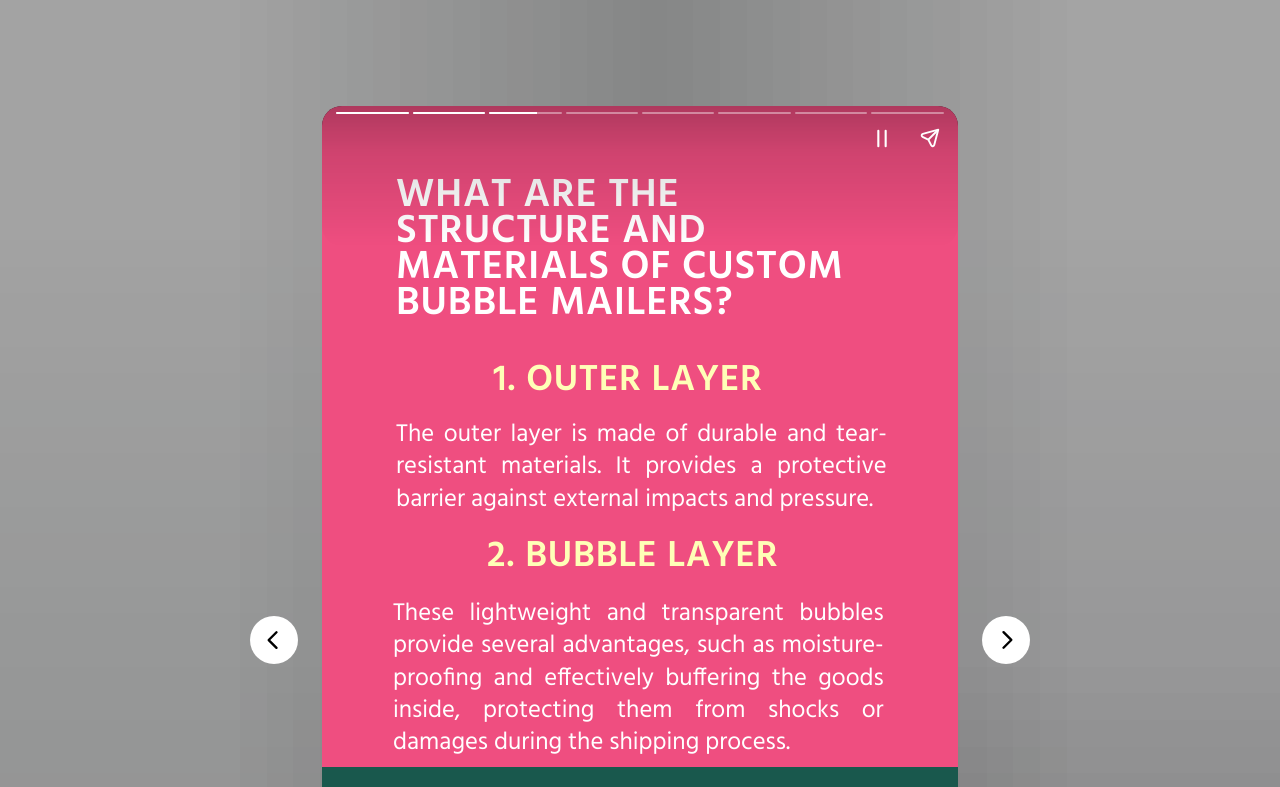Given the description: "aria-label="Next page"", determine the bounding box coordinates of the UI element. The coordinates should be formatted as four float numbers between 0 and 1, [left, top, right, bottom].

[0.767, 0.783, 0.805, 0.844]